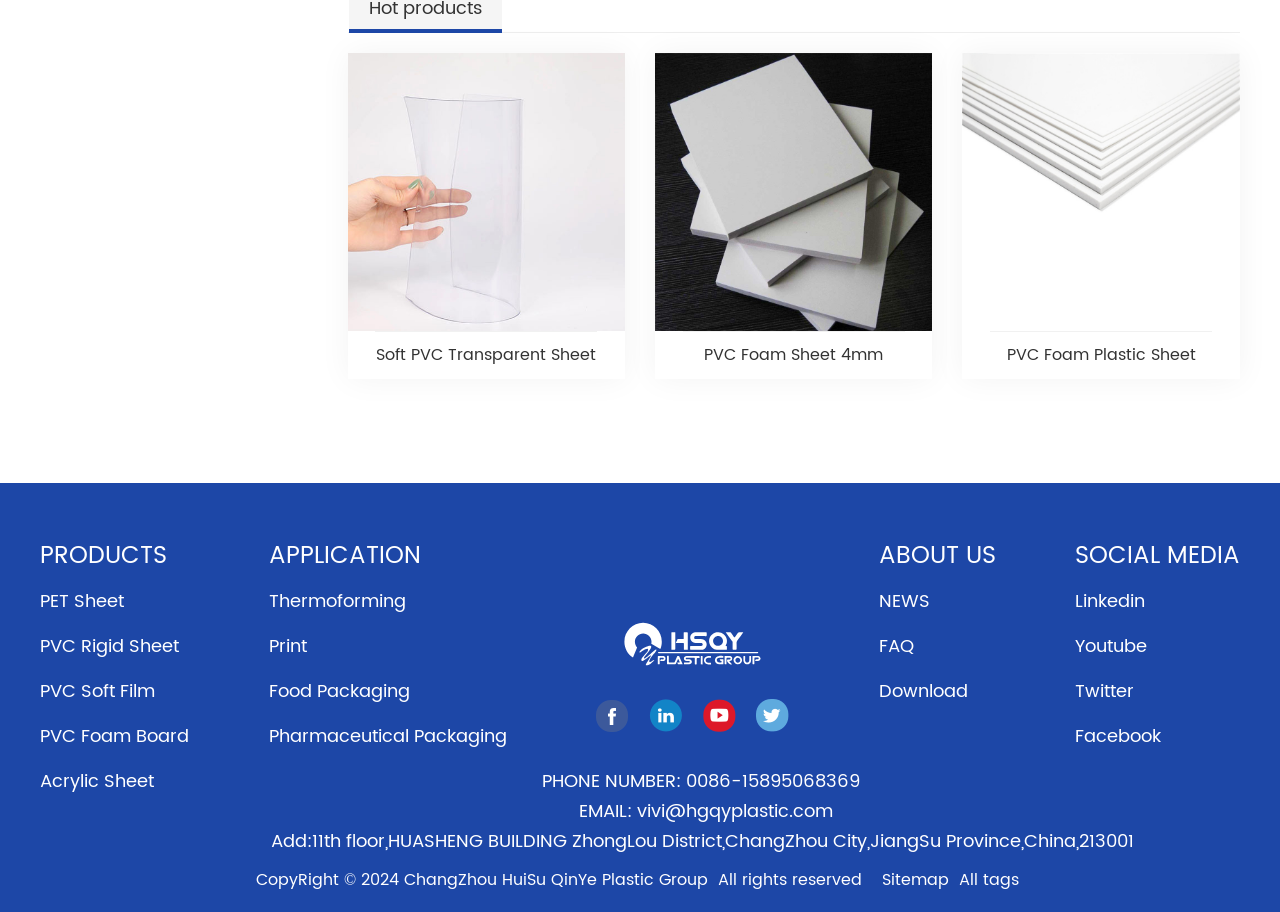Answer the following query with a single word or phrase:
How can I contact the company?

Phone number and email